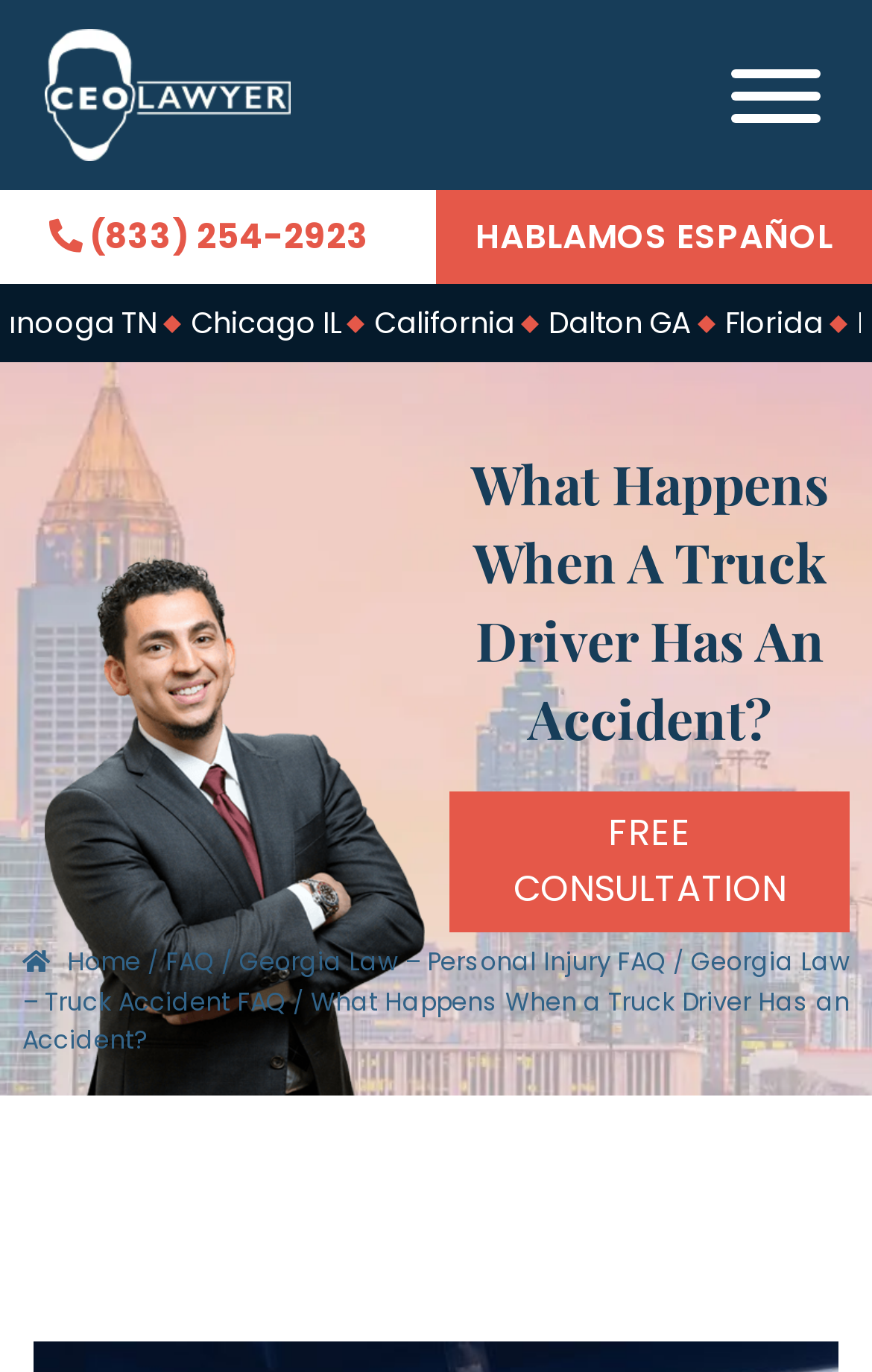Show me the bounding box coordinates of the clickable region to achieve the task as per the instruction: "Click on the link to contact CEO Lawyer Personal Injury Law Firm".

[0.051, 0.013, 0.333, 0.126]